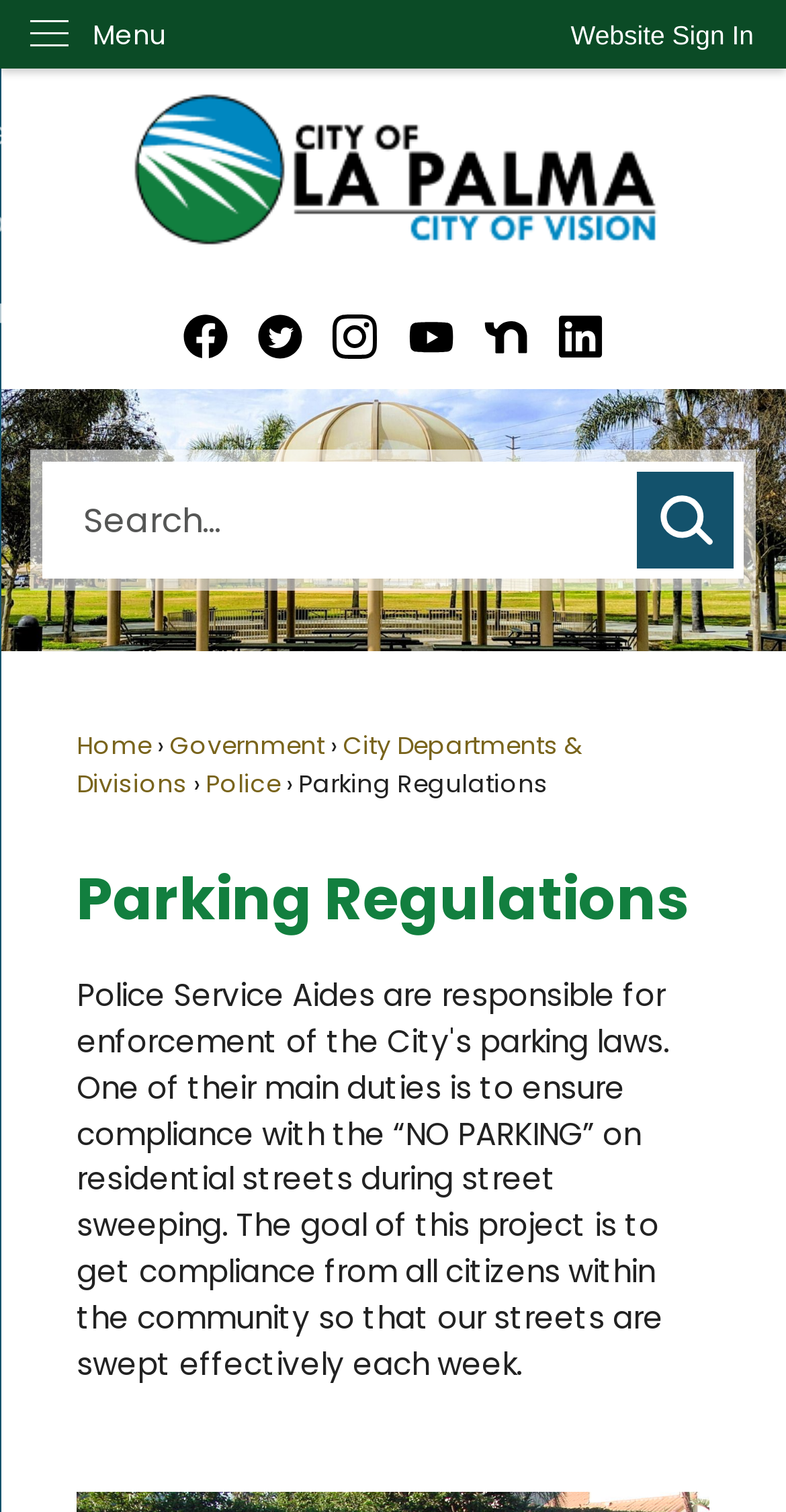Indicate the bounding box coordinates of the element that needs to be clicked to satisfy the following instruction: "Go to the City of La Palma page". The coordinates should be four float numbers between 0 and 1, i.e., [left, top, right, bottom].

[0.128, 0.057, 0.872, 0.166]